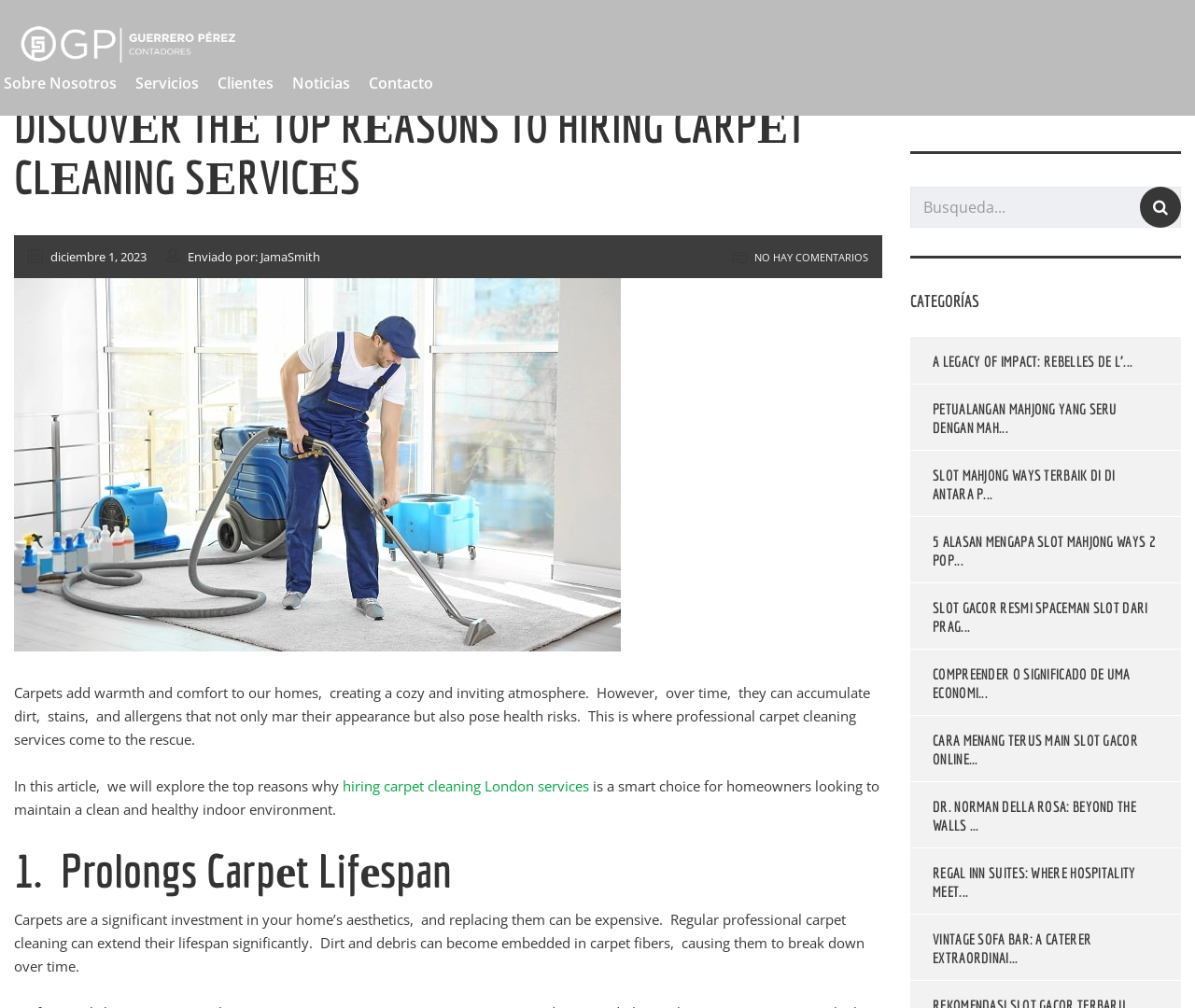Determine the bounding box coordinates of the region that needs to be clicked to achieve the task: "Read the article 'DISCOVЕR THЕ TOP RЕASONS TO HIRING CARPЕT CLЕANING SЕRVICЕS'".

[0.012, 0.099, 0.738, 0.201]